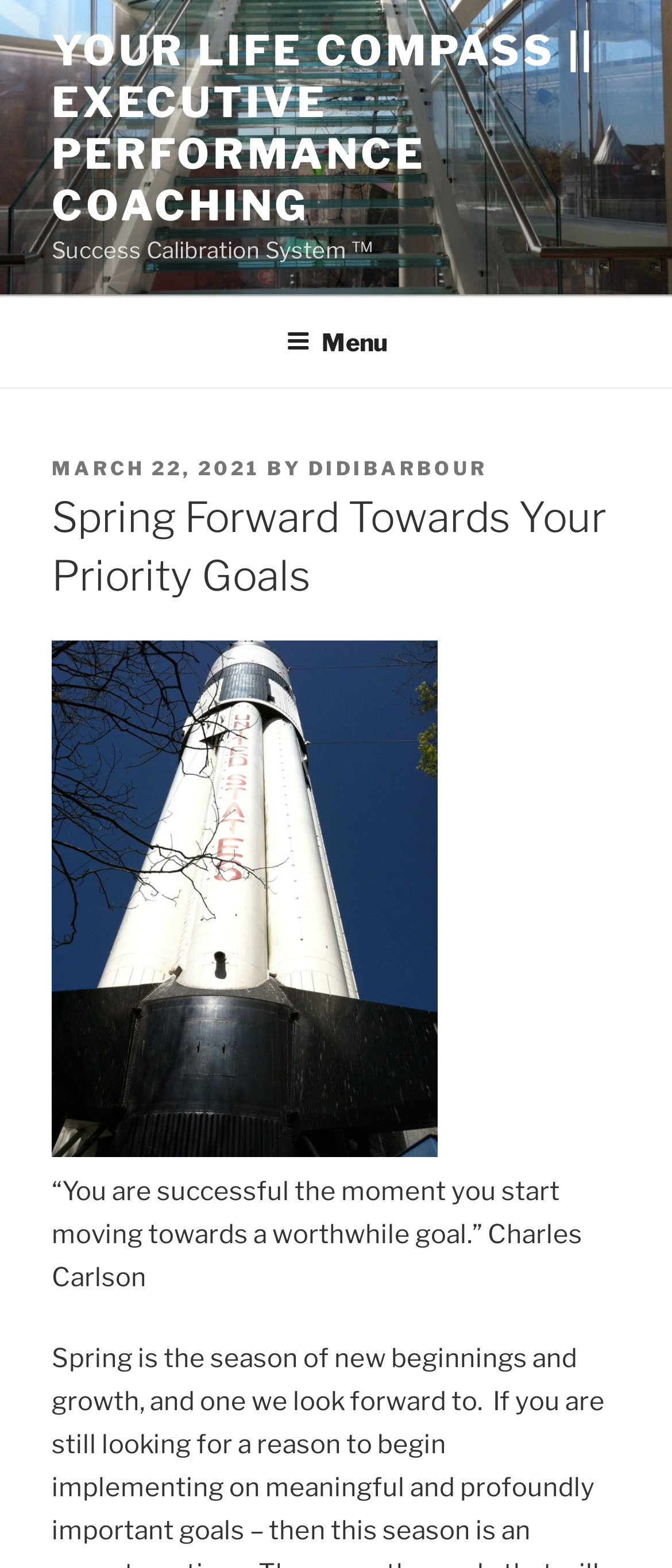Write a detailed summary of the webpage, including text, images, and layout.

The webpage is titled "Spring Forward Towards Your Priority Goals - Your Life Compass || Executive Performance Coaching". At the top, there is a prominent link to "YOUR LIFE COMPASS || EXECUTIVE PERFORMANCE COACHING" taking up most of the width. Below it, there is a static text "Success Calibration System ™" positioned to the left.

On the top-right corner, there is a navigation menu labeled "Top Menu" with a button "Menu" that can be expanded. When expanded, it reveals a header section with several elements. There is a static text "POSTED ON" followed by a link to a specific date "MARCH 22, 2021" with a time indicator. Next to it, there is a static text "BY" followed by a link to the author "DIDIBARBOUR".

Below the navigation menu, there is a prominent heading "Spring Forward Towards Your Priority Goals" taking up most of the width. Further down, there is a quote "“You are successful the moment you start moving towards a worthwhile goal.” Charles Carlson" positioned to the left, taking up about three-quarters of the width.